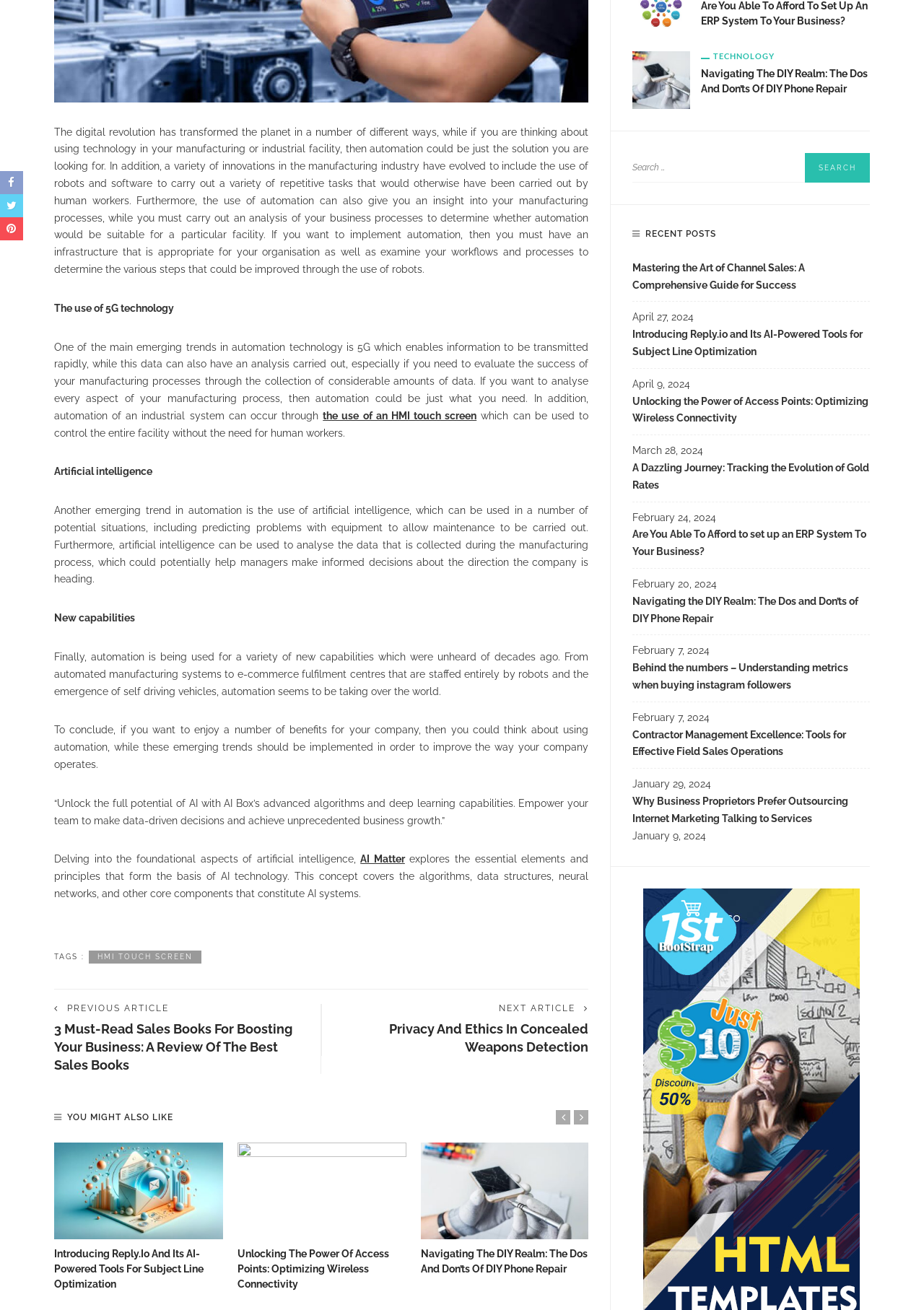Please find the bounding box for the UI element described by: "Twitter".

[0.0, 0.148, 0.08, 0.166]